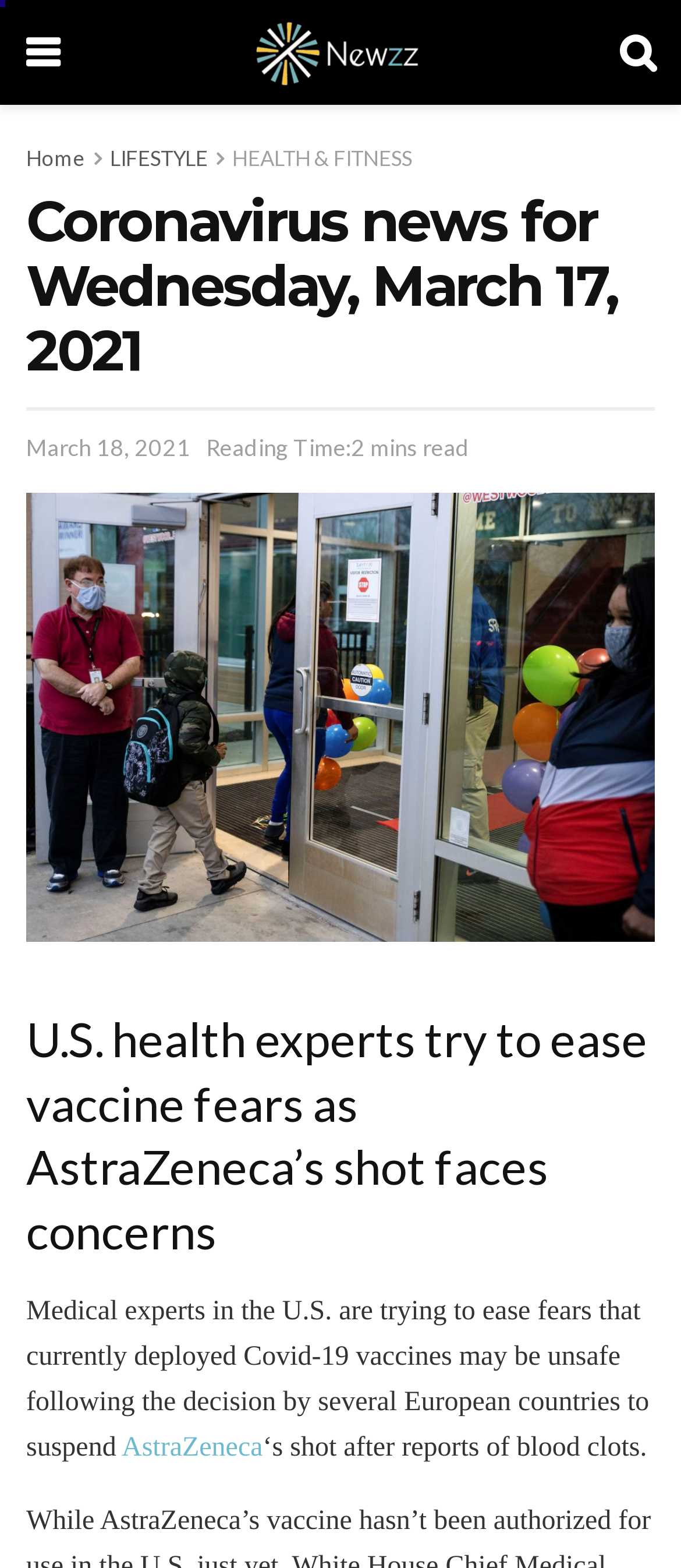Provide a one-word or short-phrase answer to the question:
What is the topic of the news?

Coronavirus